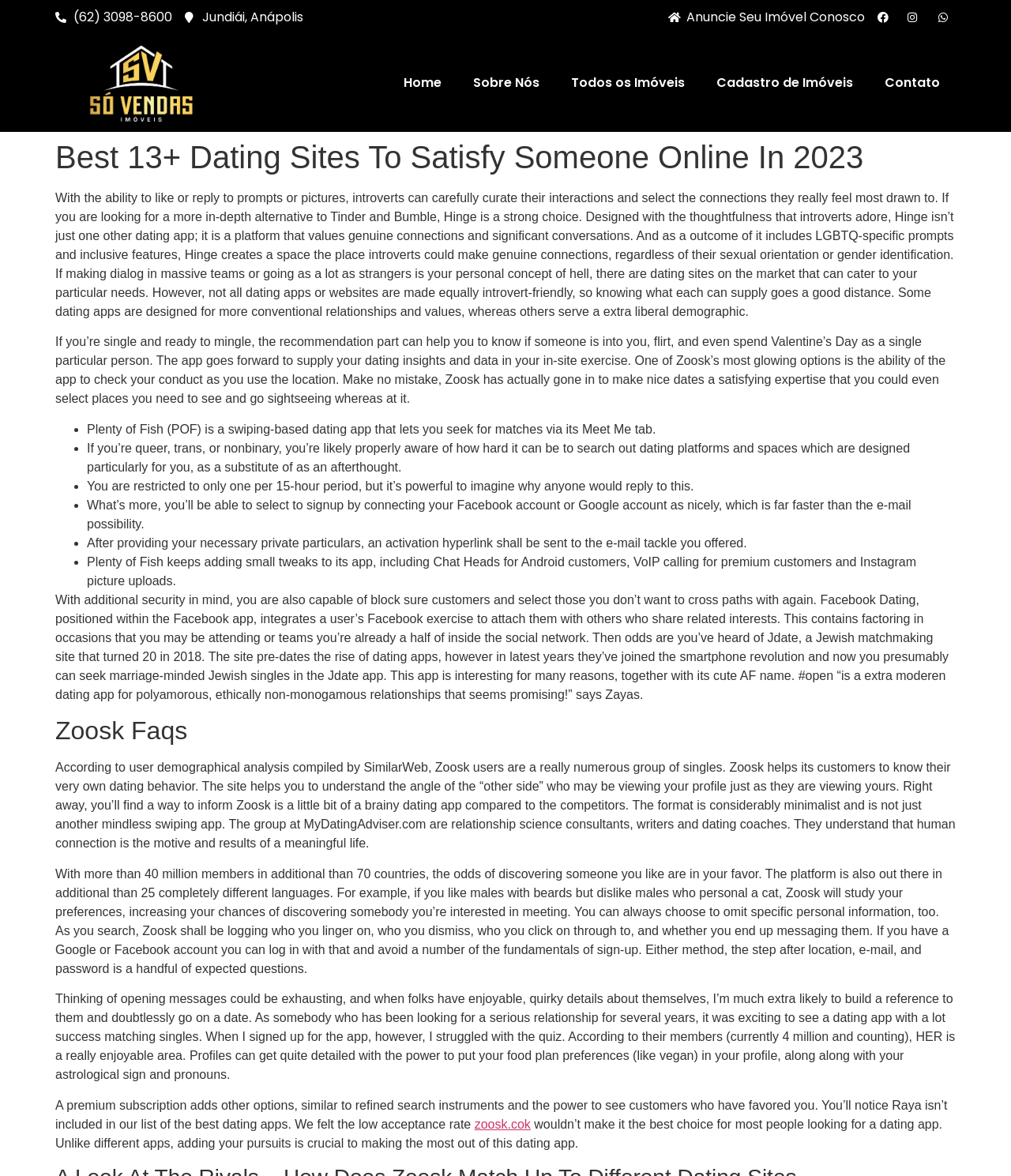What is the phone number at the top of the webpage?
Provide a fully detailed and comprehensive answer to the question.

I found the phone number at the top of the webpage, which is (62) 3098-8600, located in the StaticText element with bounding box coordinates [0.072, 0.007, 0.17, 0.022].